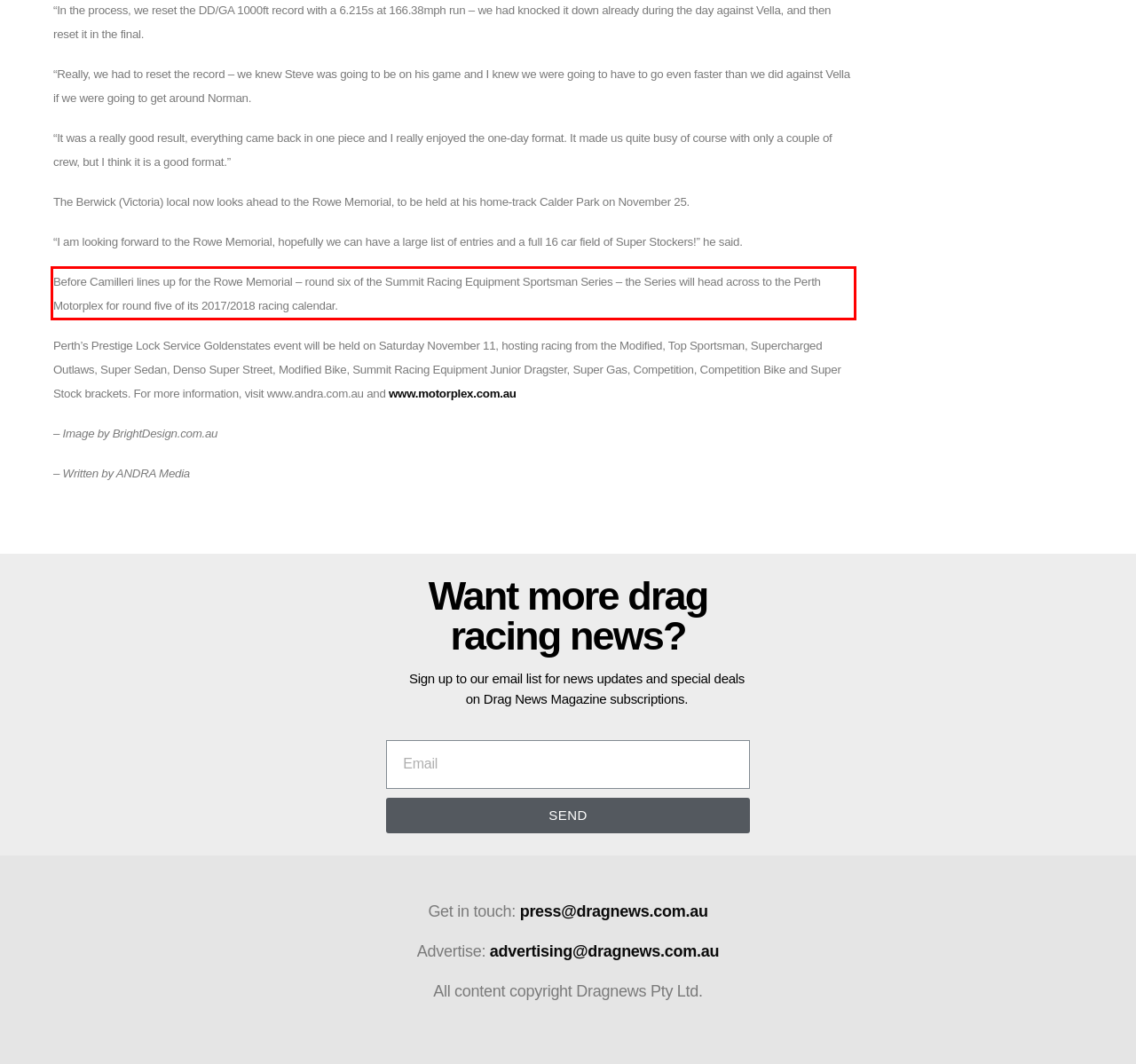Analyze the screenshot of the webpage that features a red bounding box and recognize the text content enclosed within this red bounding box.

Before Camilleri lines up for the Rowe Memorial – round six of the Summit Racing Equipment Sportsman Series – the Series will head across to the Perth Motorplex for round five of its 2017/2018 racing calendar.